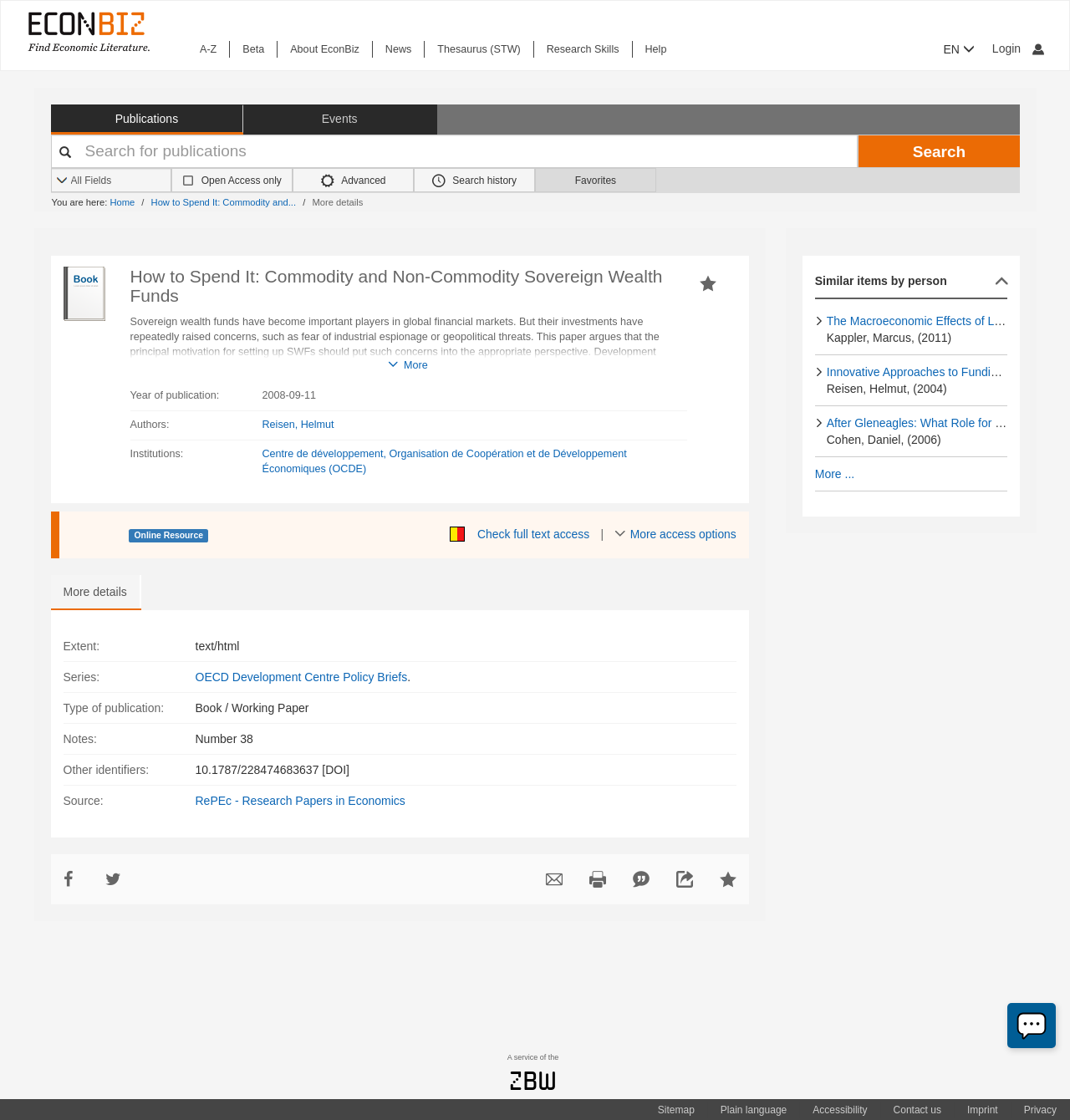Bounding box coordinates are specified in the format (top-left x, top-left y, bottom-right x, bottom-right y). All values are floating point numbers bounded between 0 and 1. Please provide the bounding box coordinate of the region this sentence describes: Search history

[0.387, 0.15, 0.5, 0.172]